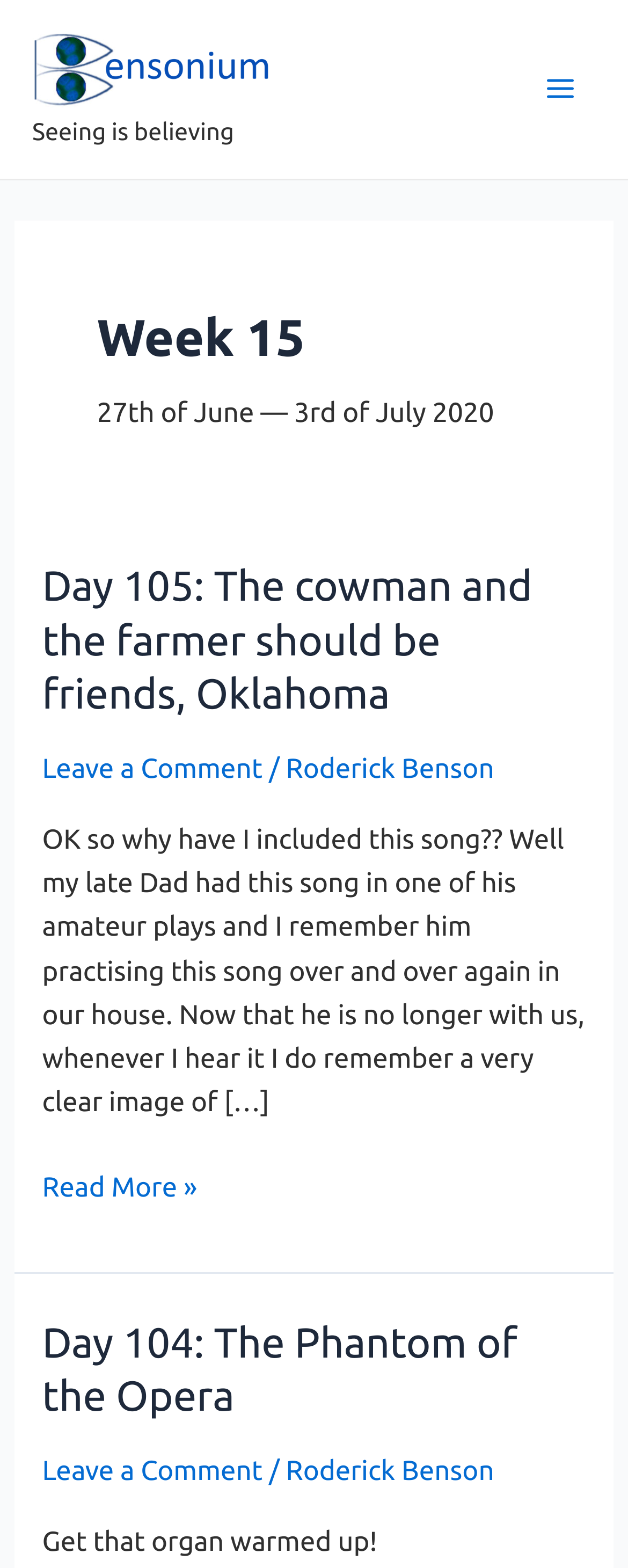Describe the entire webpage, focusing on both content and design.

The webpage is titled "Week 15 – Think Bensonium" and has a prominent link with the same text at the top left corner, accompanied by an image with the same name. Below this, there is a static text "Seeing is believing". 

On the top right corner, there is a button labeled "Main Menu" with an image inside it. 

The main content of the webpage is divided into sections, with a heading "Week 15" at the top, followed by a static text "27th of June — 3rd of July 2020". 

Below this, there are two articles, each with a heading, "Day 105: The cowman and the farmer should be friends, Oklahoma" and "Day 104: The Phantom of the Opera", respectively. Each article has a link with the same text as the heading, and a "Leave a Comment" link, followed by a slash and the author's name, "Roderick Benson". 

The first article has a static text describing a personal memory related to a song, and a "Read More »" link at the bottom. The second article has a static text "Get that organ warmed up!" at the bottom.